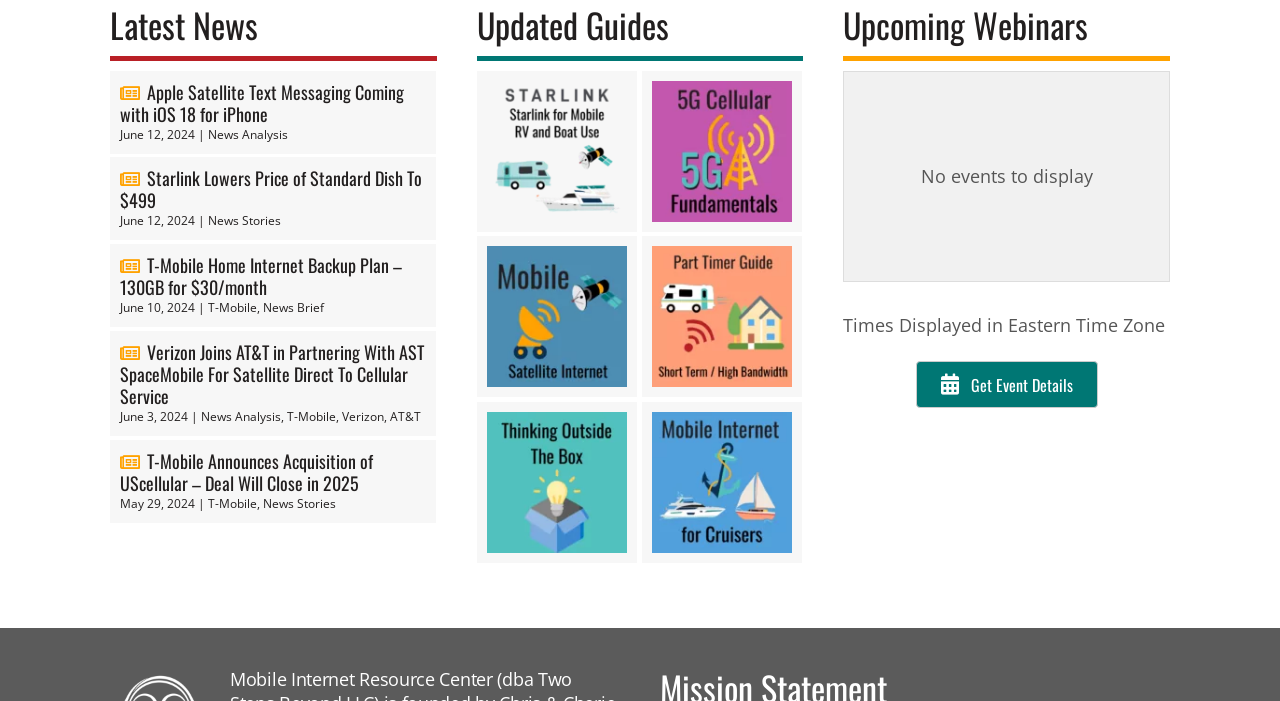What is the latest news about Apple? From the image, respond with a single word or brief phrase.

Satellite Text Messaging